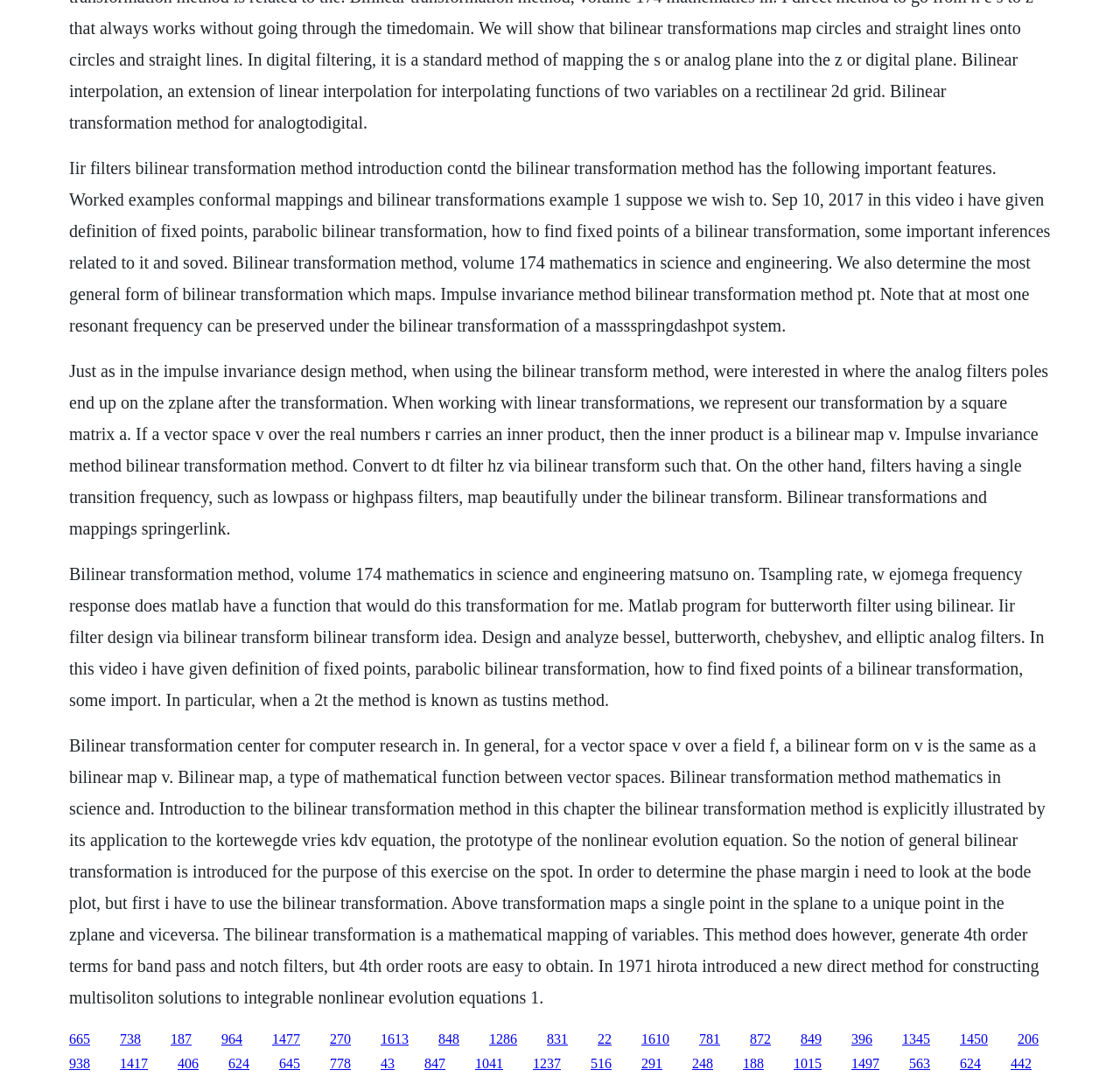What is the purpose of the bilinear transformation in filter design?
Give a one-word or short phrase answer based on the image.

Preserving resonant frequency